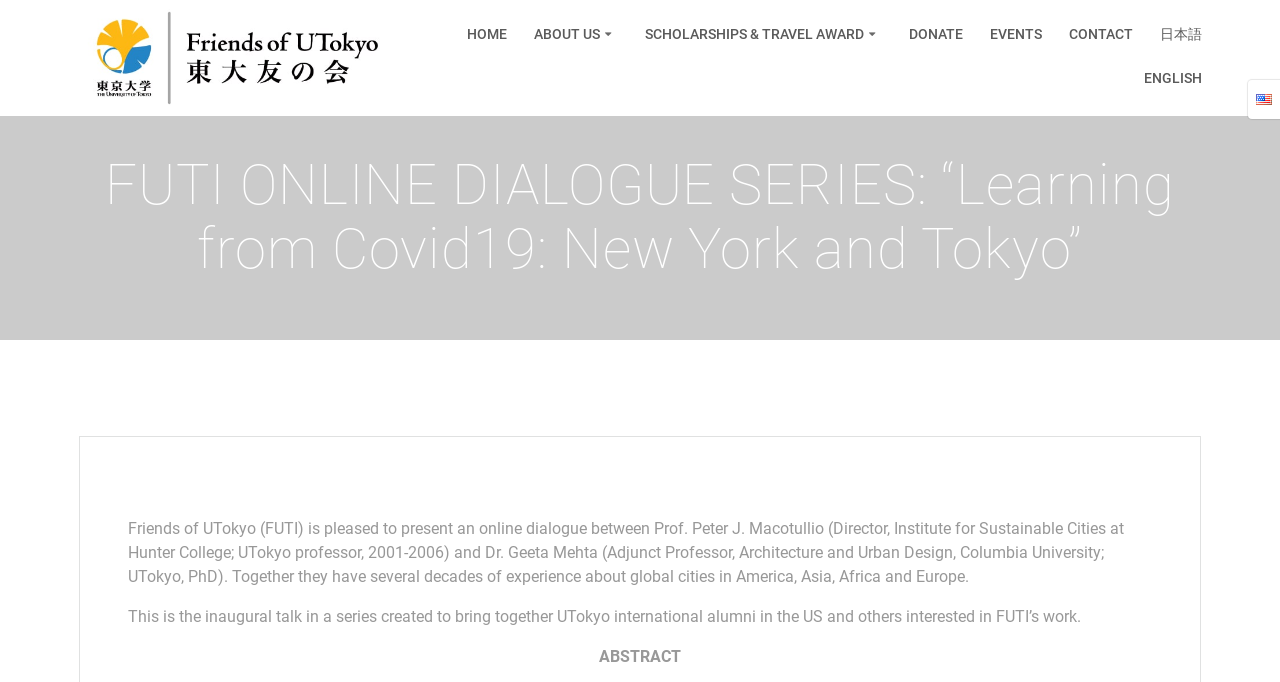Find the bounding box coordinates for the UI element whose description is: "HOME". The coordinates should be four float numbers between 0 and 1, in the format [left, top, right, bottom].

[0.365, 0.04, 0.396, 0.065]